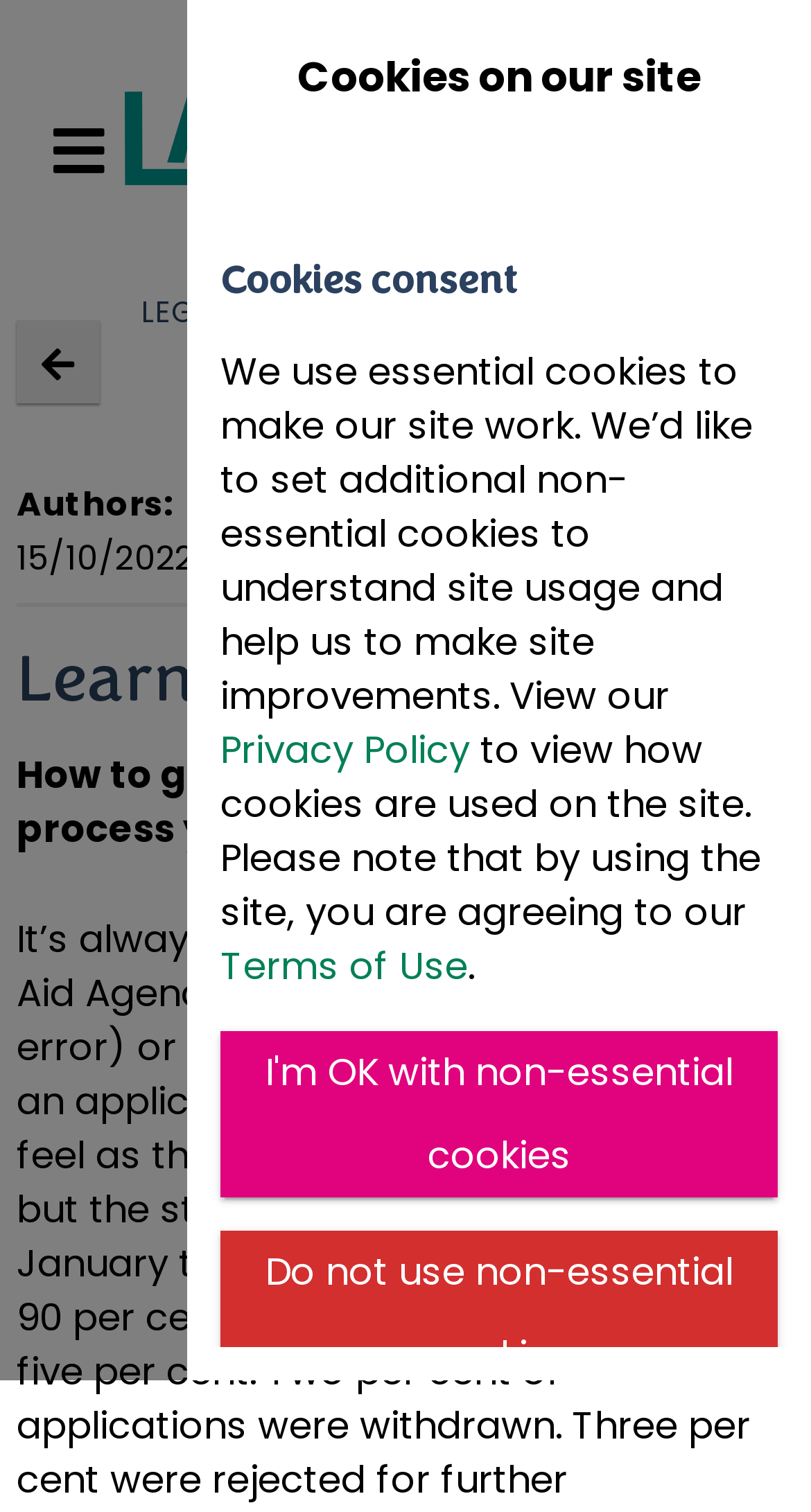Identify the bounding box coordinates of the element to click to follow this instruction: 'Donate to the charity'. Ensure the coordinates are four float values between 0 and 1, provided as [left, top, right, bottom].

[0.71, 0.071, 0.959, 0.126]